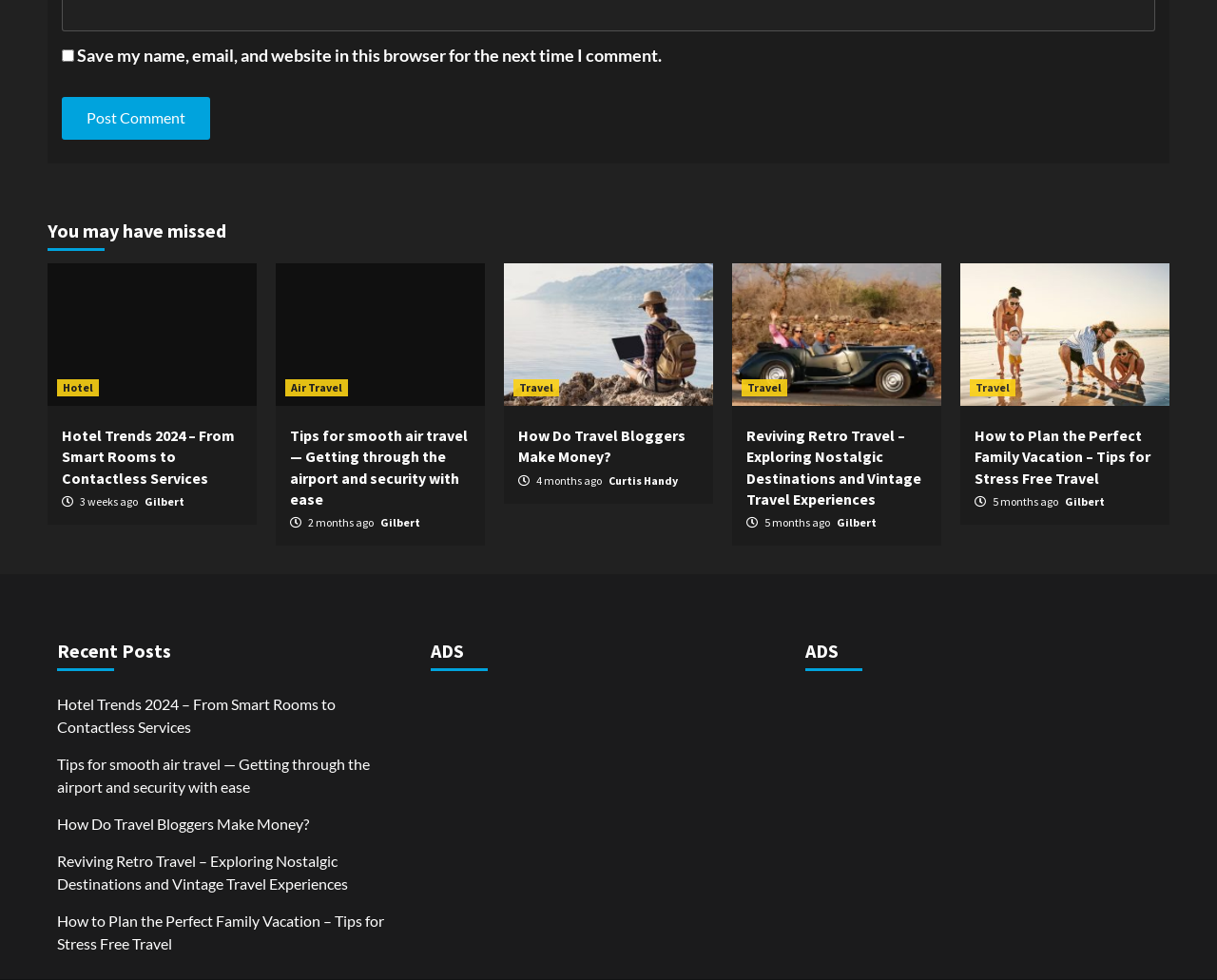Give the bounding box coordinates for this UI element: "name="submit" value="Post Comment"". The coordinates should be four float numbers between 0 and 1, arranged as [left, top, right, bottom].

[0.051, 0.099, 0.173, 0.142]